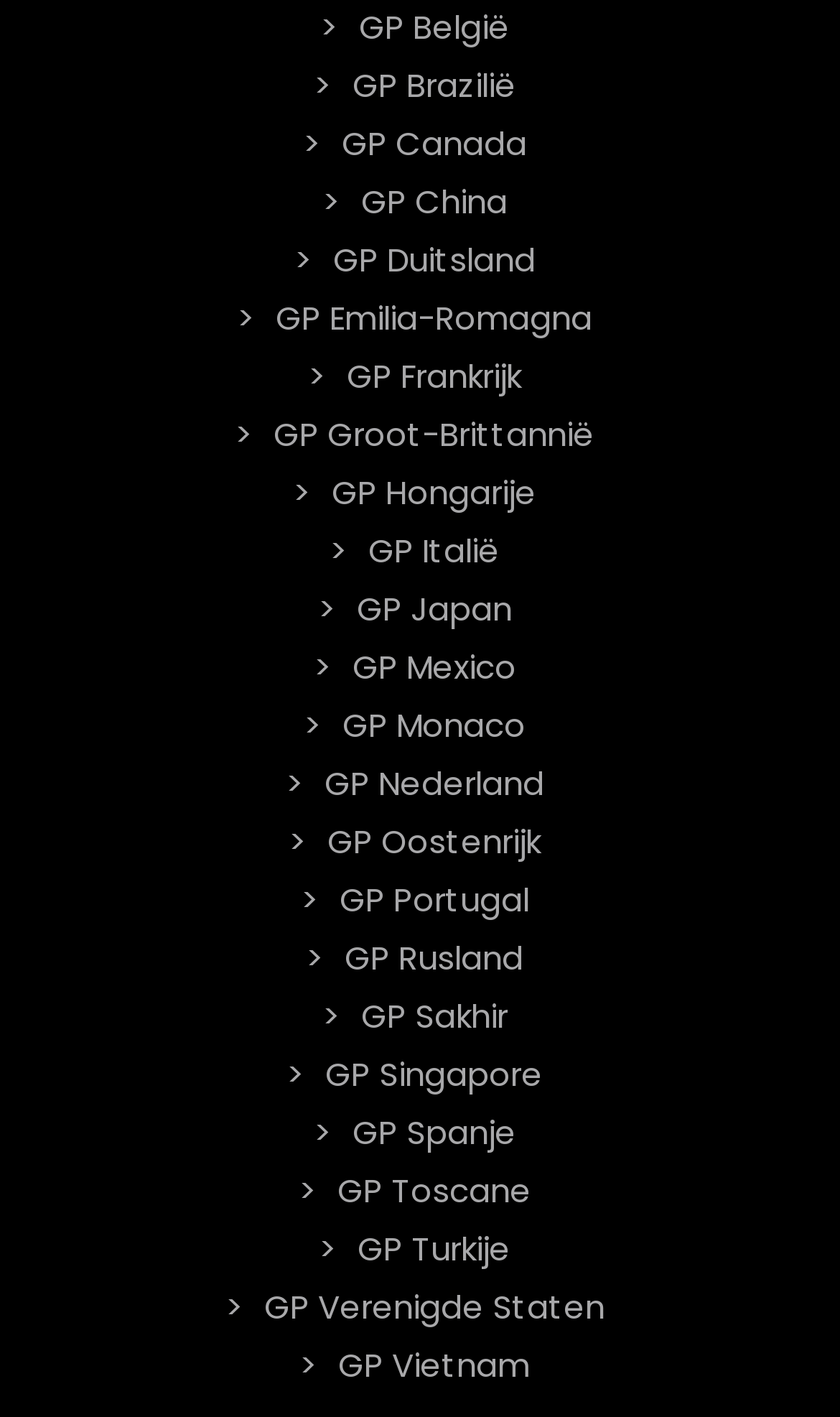Please specify the bounding box coordinates of the region to click in order to perform the following instruction: "Visit GP Canada".

[0.394, 0.077, 0.64, 0.124]